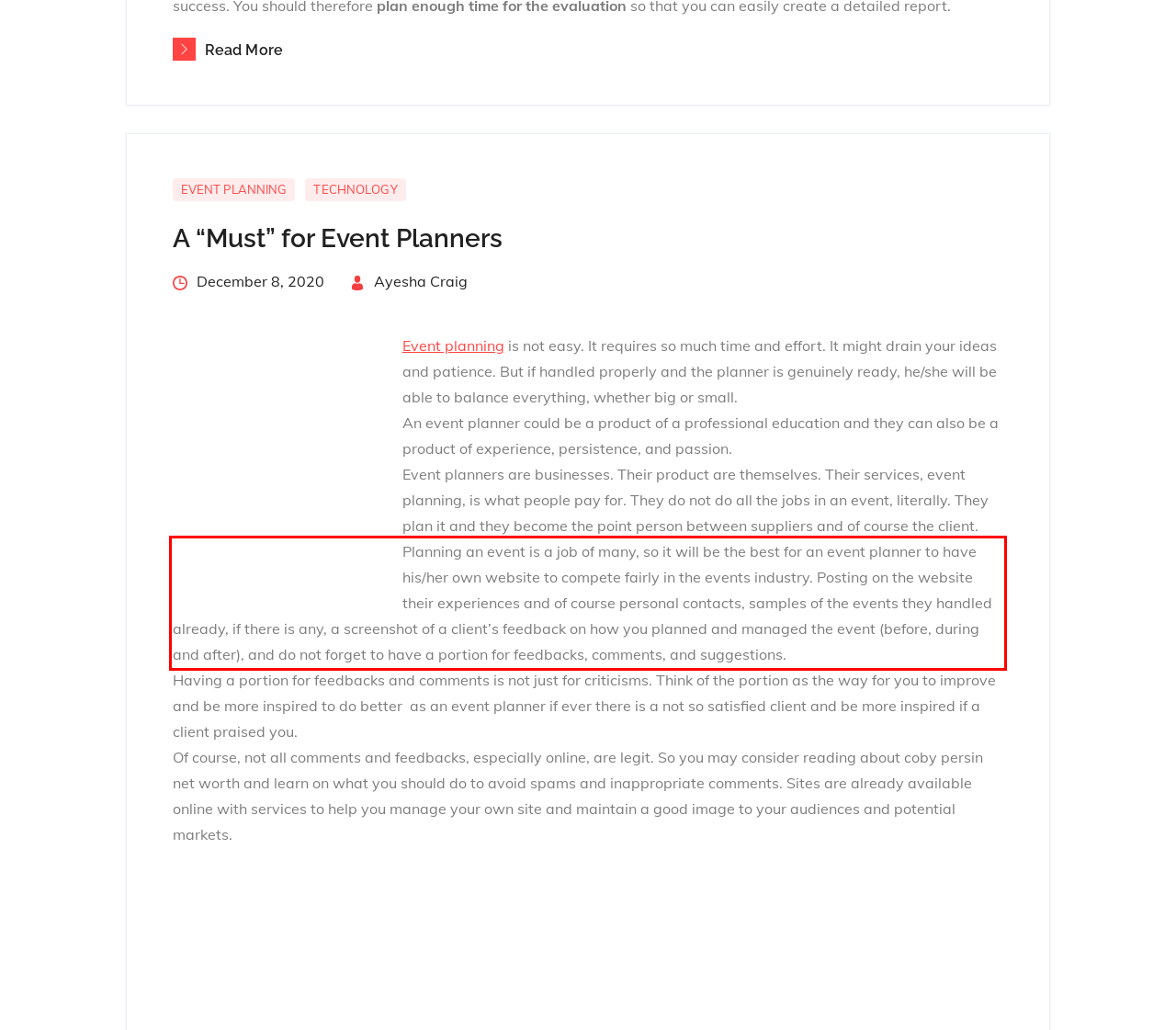Examine the screenshot of the webpage, locate the red bounding box, and perform OCR to extract the text contained within it.

Planning an event is a job of many, so it will be the best for an event planner to have his/her own website to compete fairly in the events industry. Posting on the website their experiences and of course personal contacts, samples of the events they handled already, if there is any, a screenshot of a client’s feedback on how you planned and managed the event (before, during and after), and do not forget to have a portion for feedbacks, comments, and suggestions.